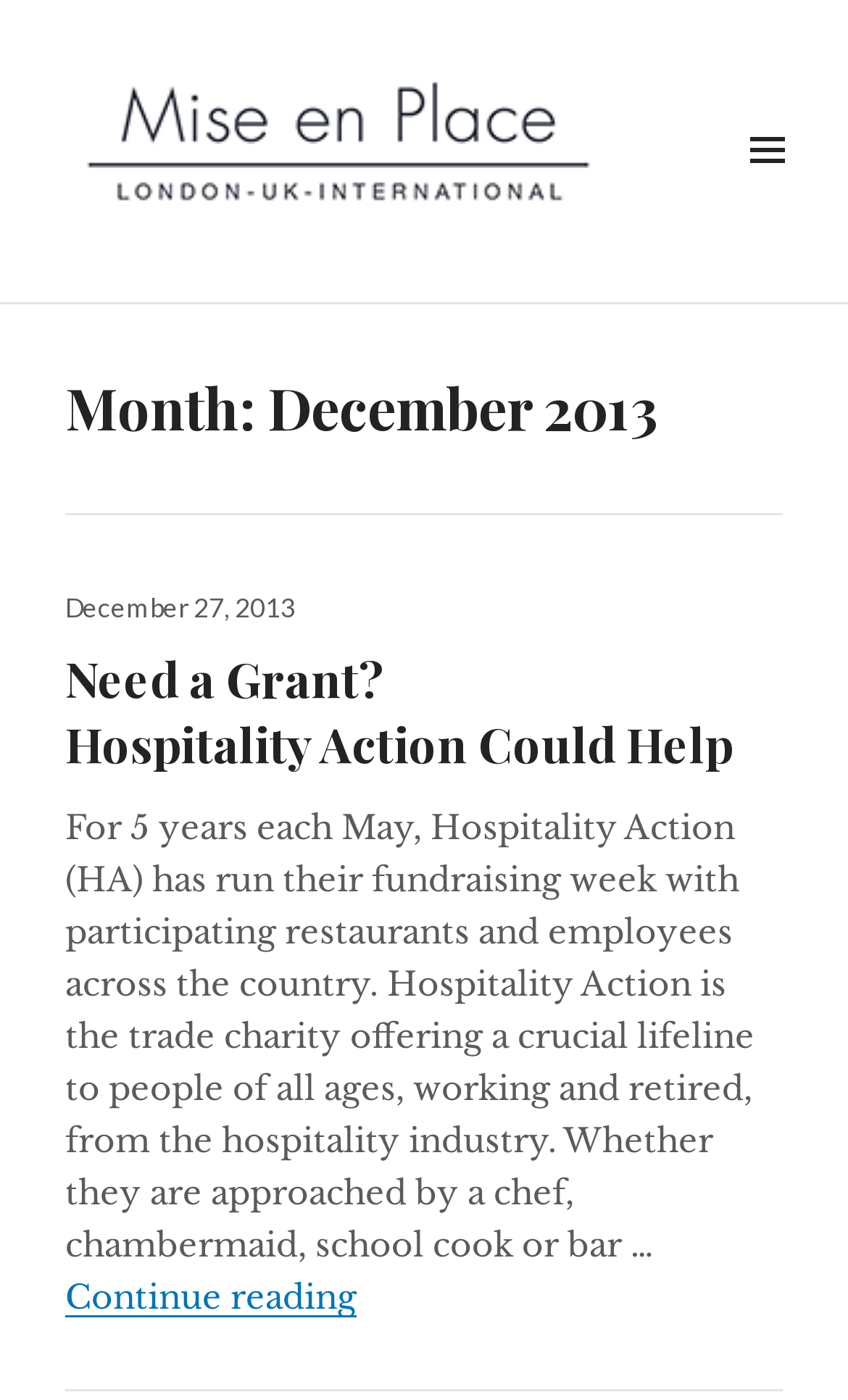Please reply to the following question with a single word or a short phrase:
What is the topic of the article?

Grant from Hospitality Action